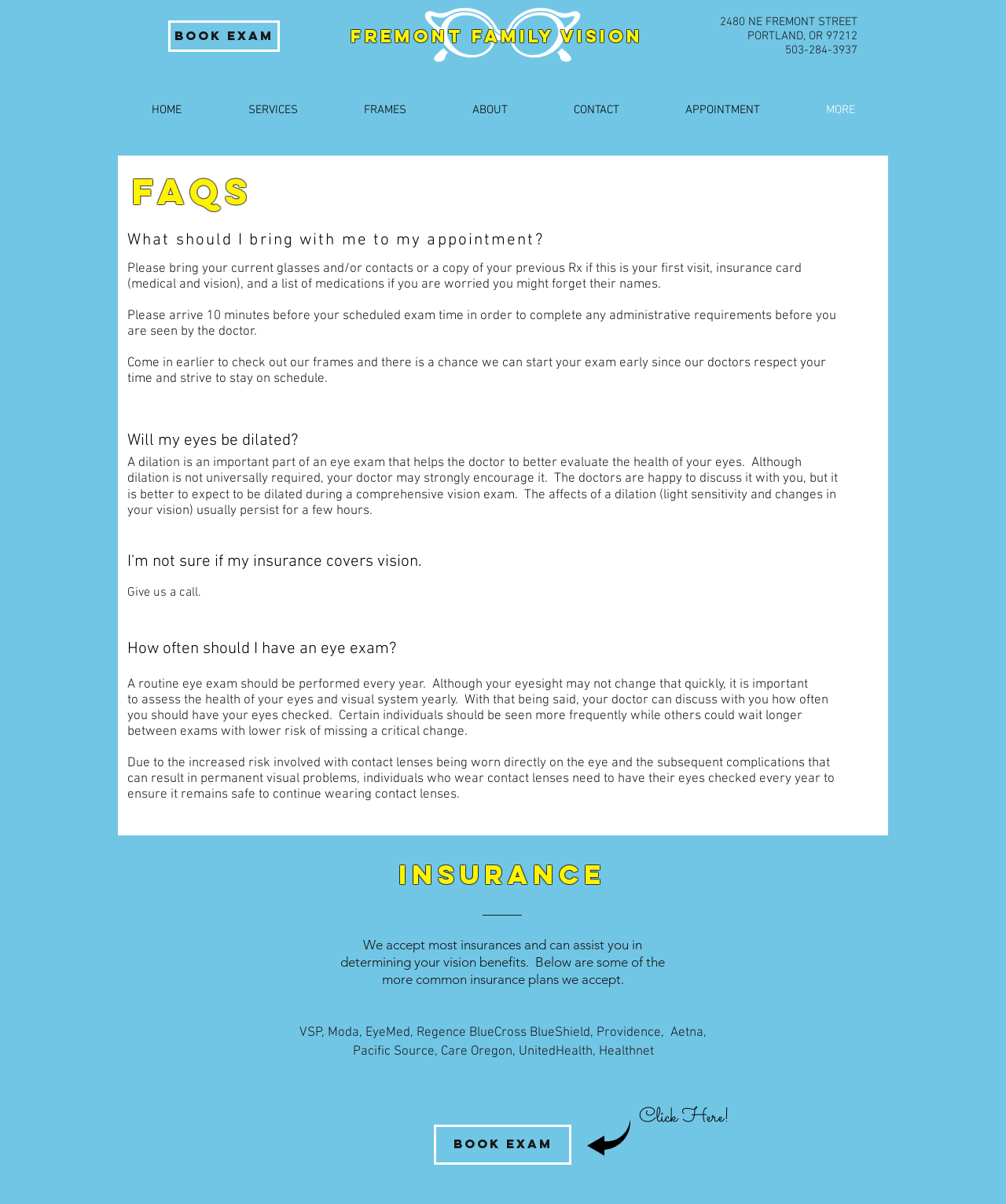Give a detailed account of the webpage.

This webpage appears to be a website for an optometrist or eye care center in Fremont, Portland. At the top, there is a heading that reads "fremont family vision" and an address "2480 NE FREMONT STREET, PORTLAND, OR 97212" along with a phone number "503-284-3937". 

Below this, there is a navigation menu with links to different sections of the website, including "HOME", "SERVICES", "FRAMES", "ABOUT", "CONTACT", "APPOINTMENT", and "MORE". 

The main content of the page is divided into two sections. The first section has a heading "faqs" and answers several frequently asked questions about eye exams, including what to bring to an appointment, whether eyes will be dilated, and how often exams should be performed. 

The second section is about insurance and lists the various insurance plans accepted by the eye care center, including VSP, Moda, EyeMed, and others. 

At the bottom of the page, there is a call-to-action link to "BOOK EXAM" and a heading that reads "Click Here!".